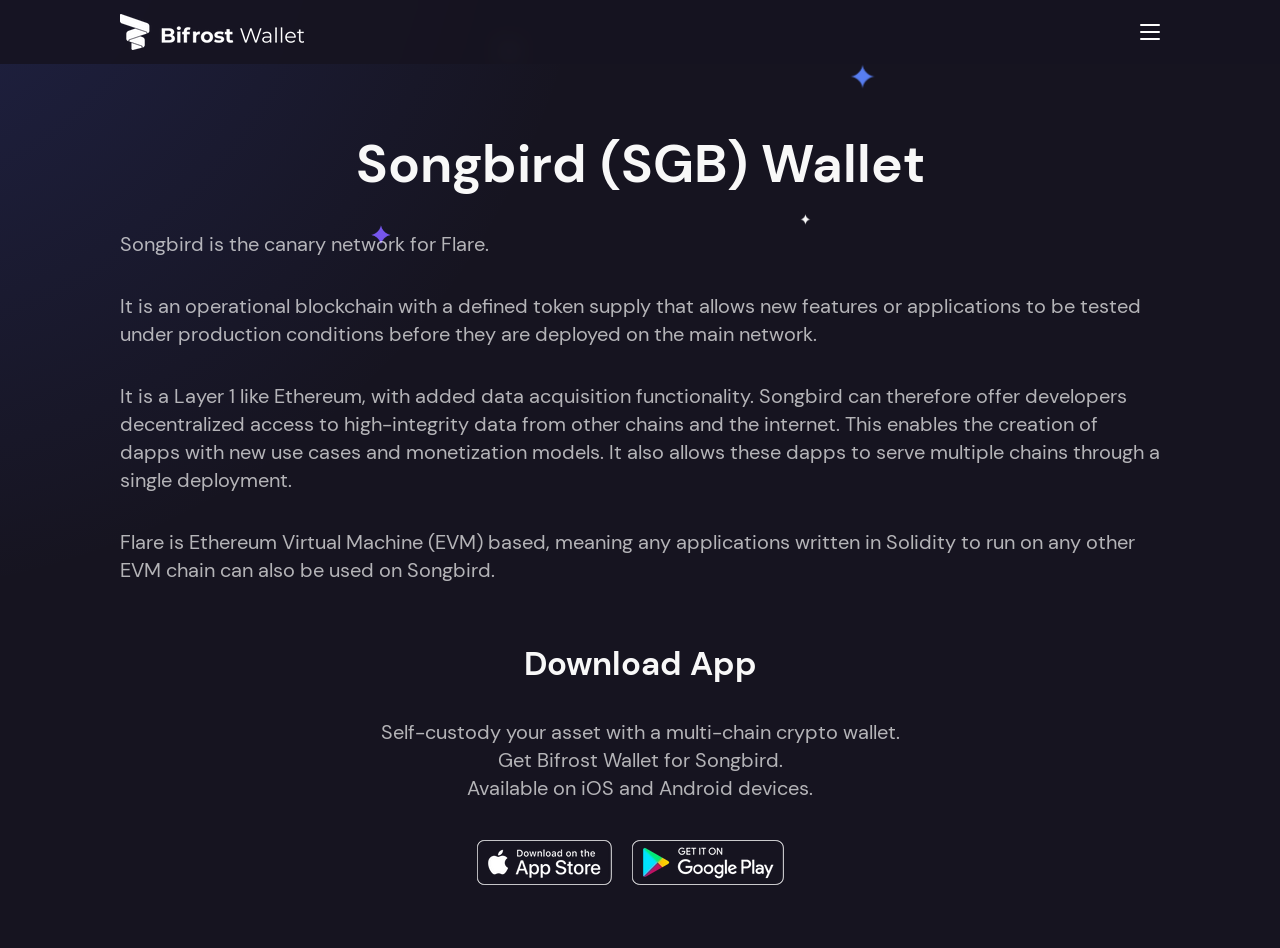What is Songbird?
Answer the question with a thorough and detailed explanation.

Based on the webpage content, Songbird is described as the canary network for Flare, which is an operational blockchain with a defined token supply that allows new features or applications to be tested under production conditions before they are deployed on the main network.